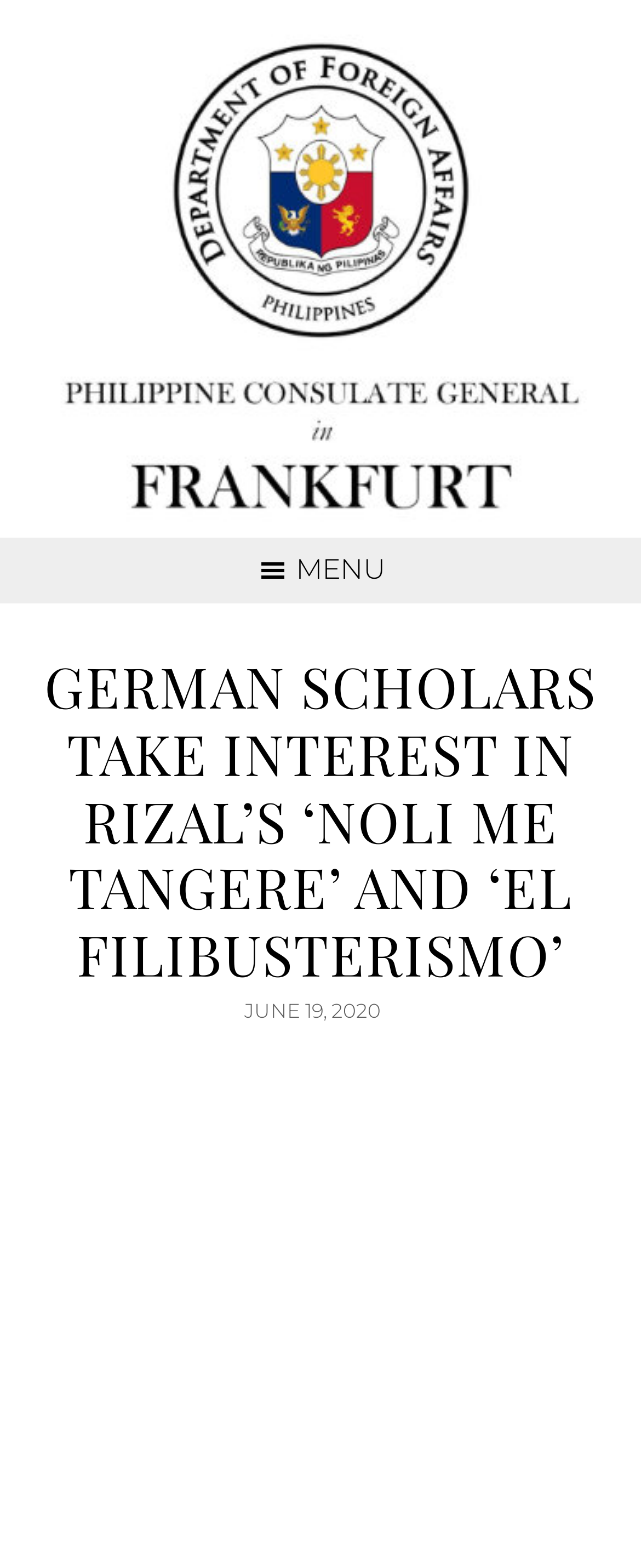Identify and extract the heading text of the webpage.

GERMAN SCHOLARS TAKE INTEREST IN RIZAL’S ‘NOLI ME TANGERE’ AND ‘EL FILIBUSTERISMO’